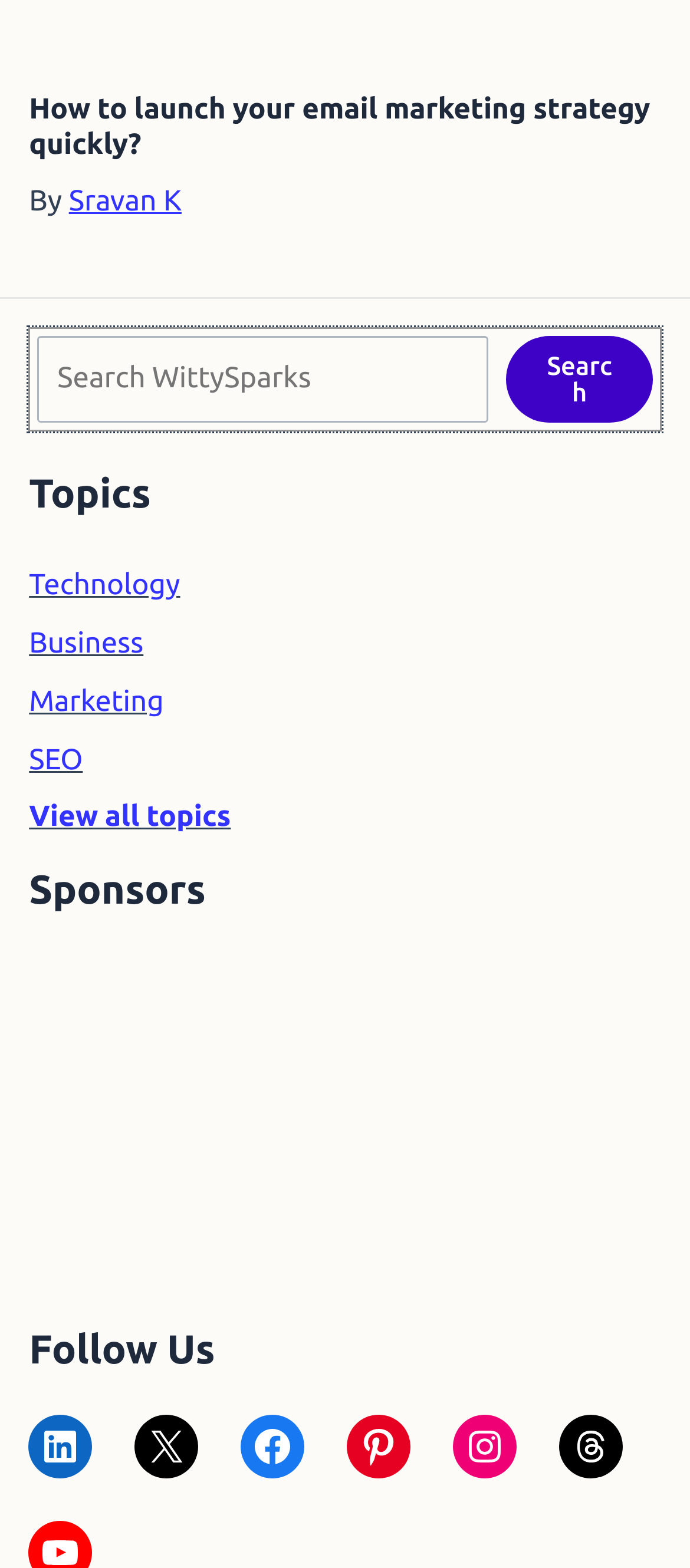What is the topic of the article?
Based on the image, provide your answer in one word or phrase.

Email marketing strategy